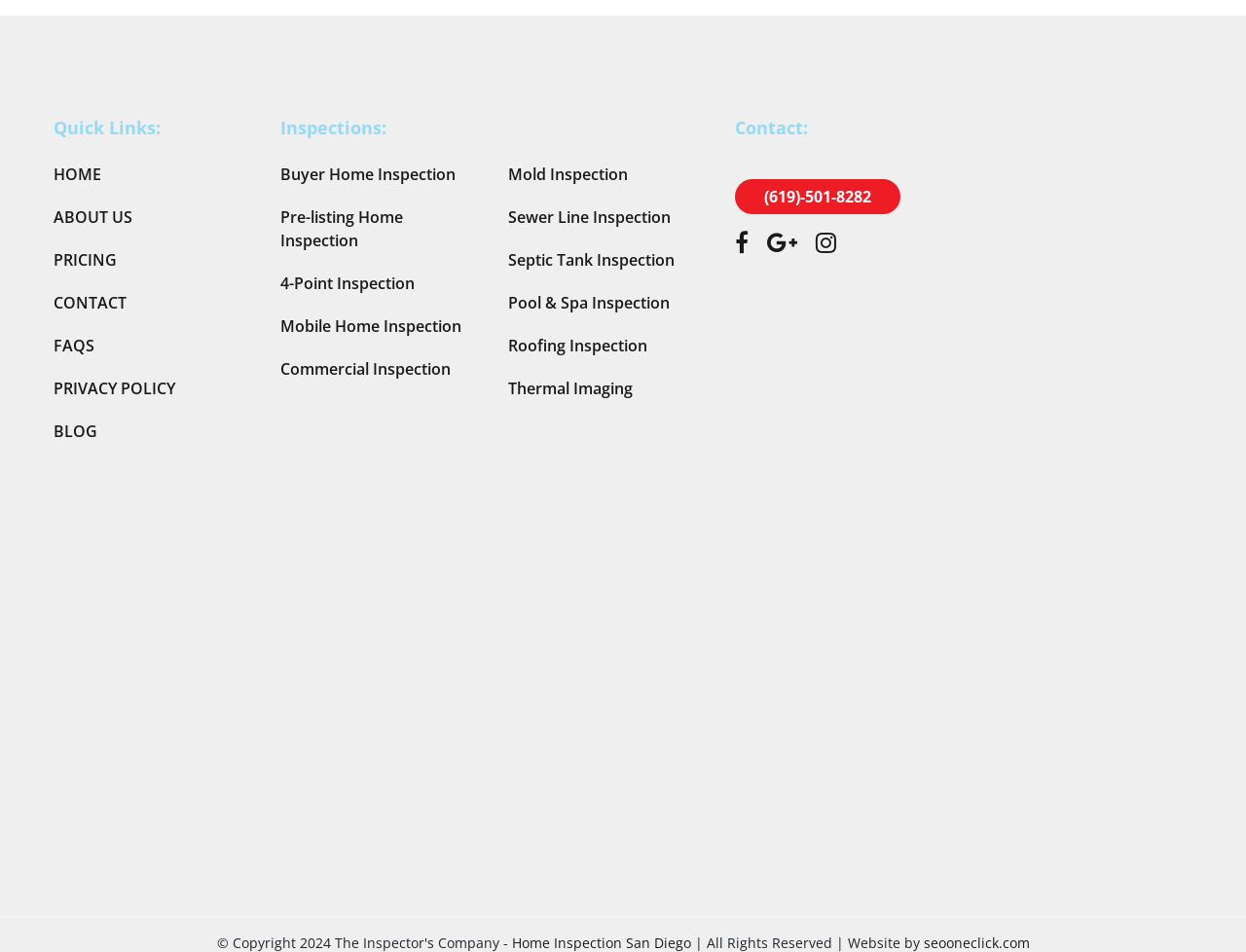Find the coordinates for the bounding box of the element with this description: "Pool & Spa Inspection".

[0.408, 0.307, 0.537, 0.329]